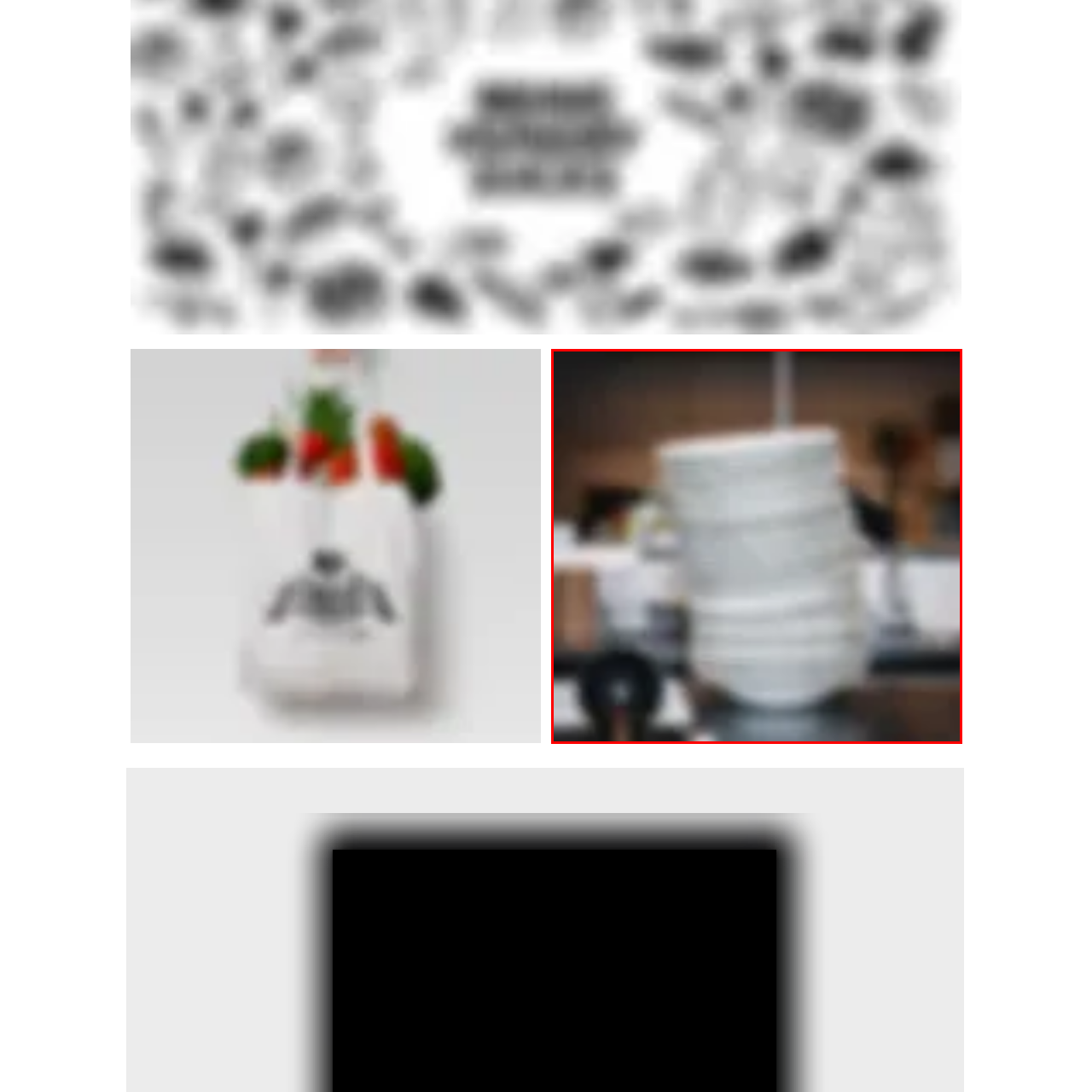What is the purpose of the soft lighting? Focus on the image highlighted by the red bounding box and respond with a single word or a brief phrase.

To enhance visual appeal